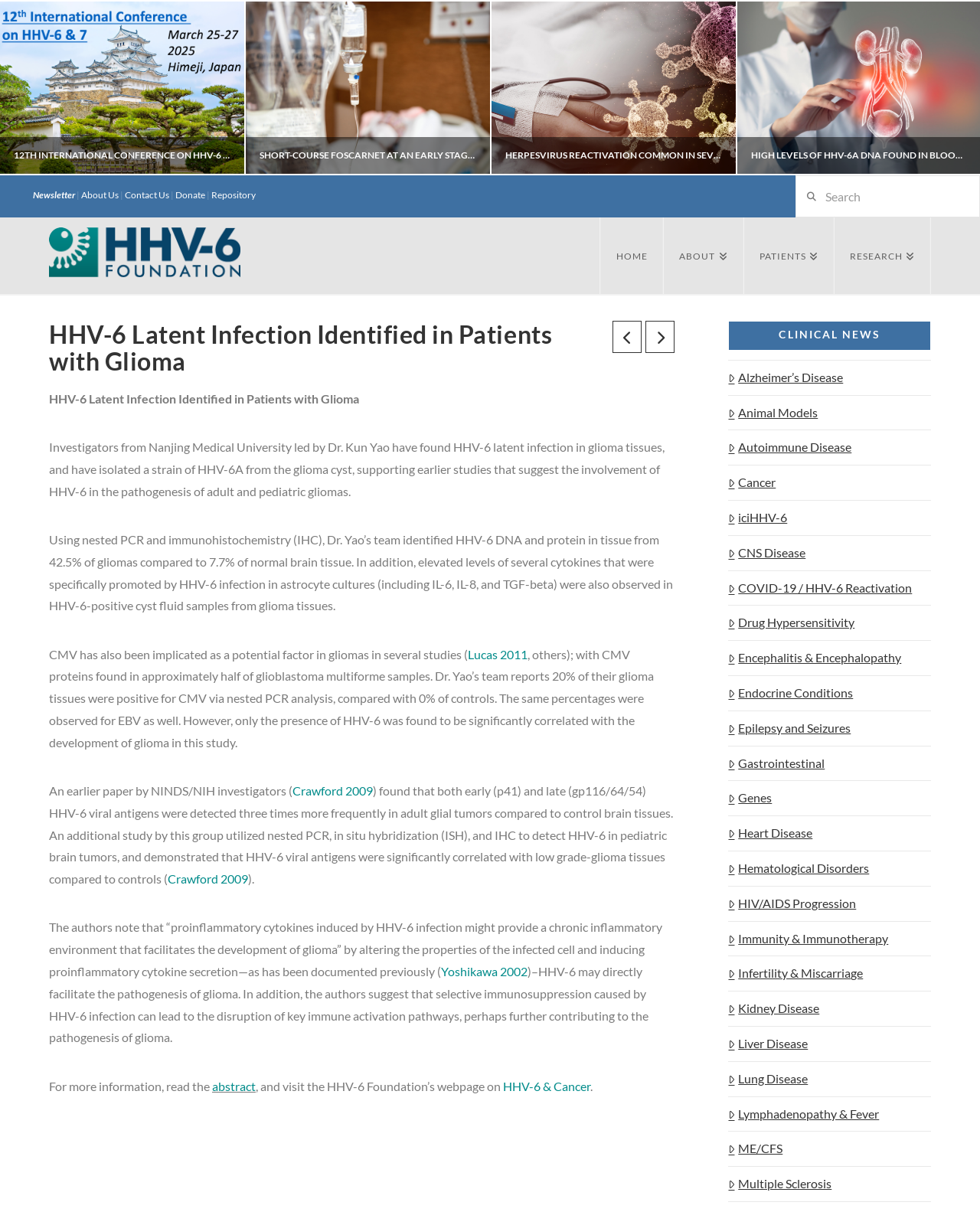Carefully examine the image and provide an in-depth answer to the question: What is the type of cancer that HHV-6 latent infection is identified in?

The type of cancer that HHV-6 latent infection is identified in is glioma, which can be inferred from the heading 'HHV-6 Latent Infection Identified in Patients with Glioma' on the webpage.